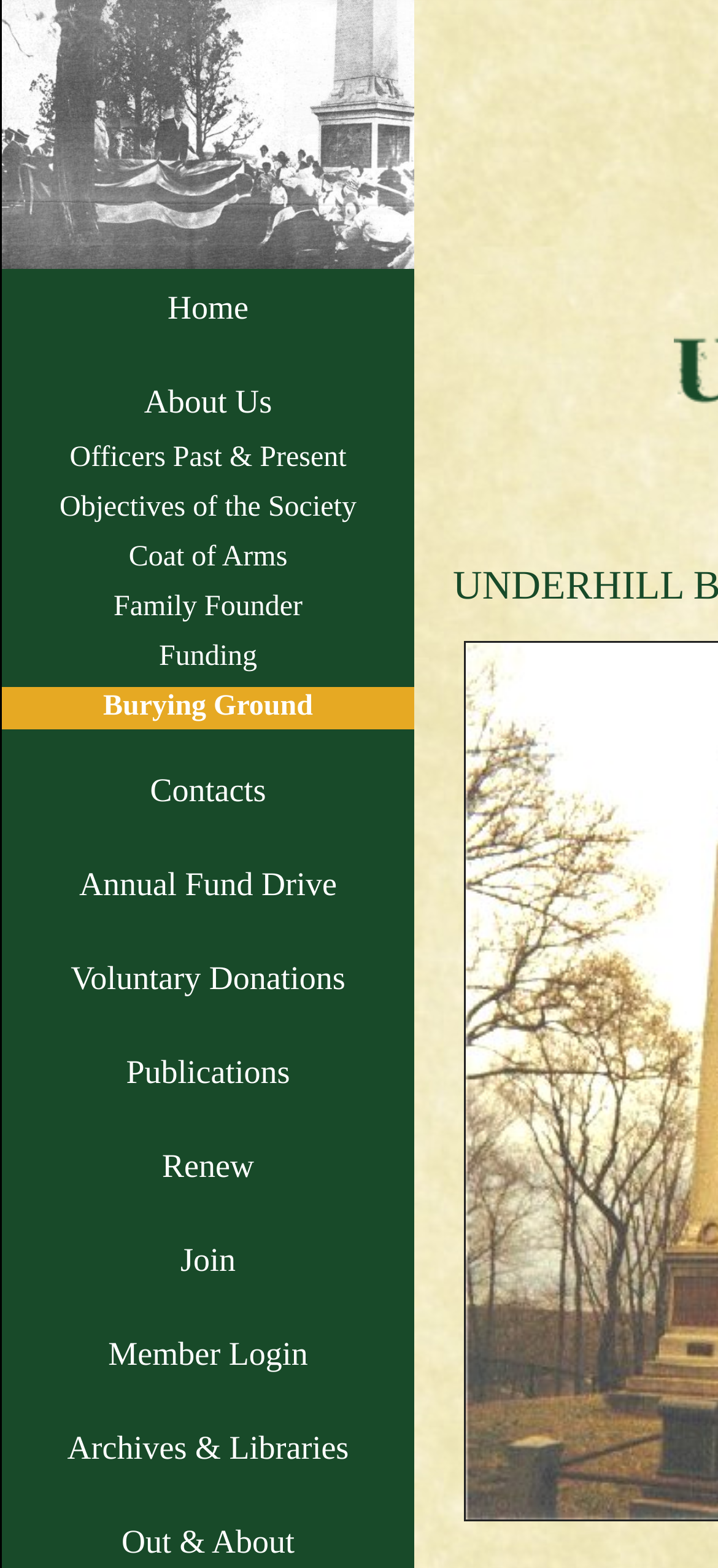What is the purpose of the 'Burying Ground' page?
Using the image, answer in one word or phrase.

To provide information about the Underhill family burying ground